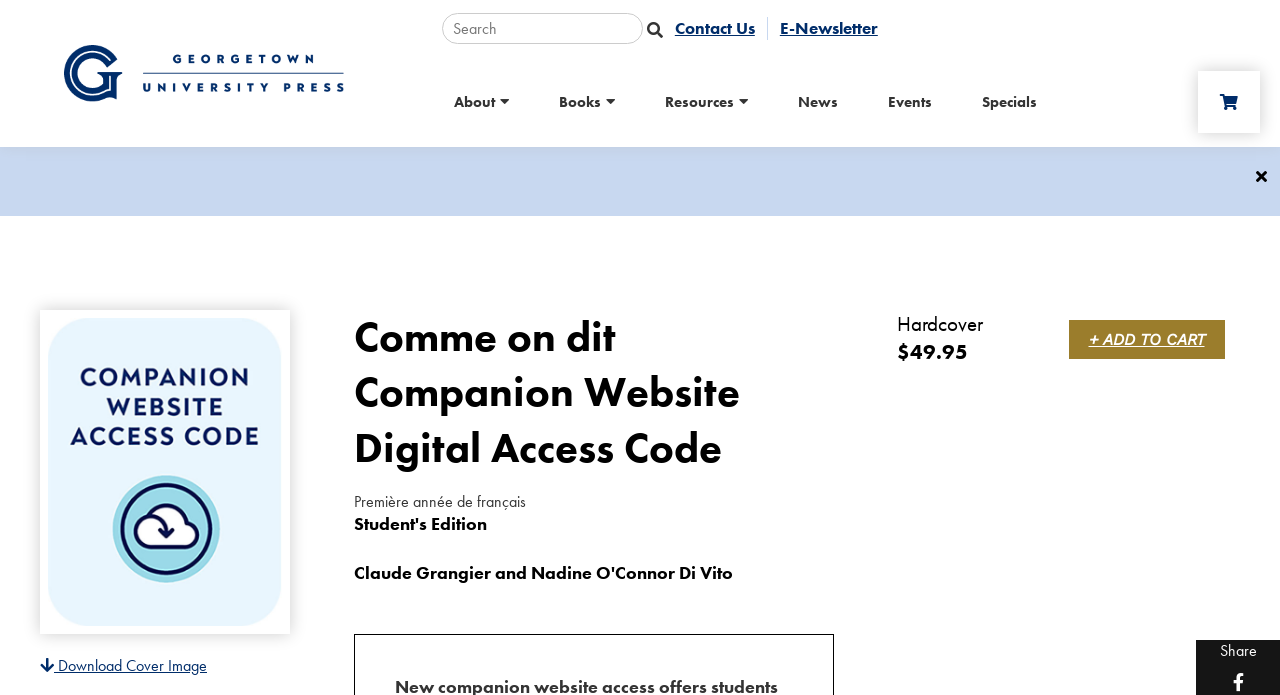Please determine the primary heading and provide its text.

Comme on dit Companion Website Digital Access Code